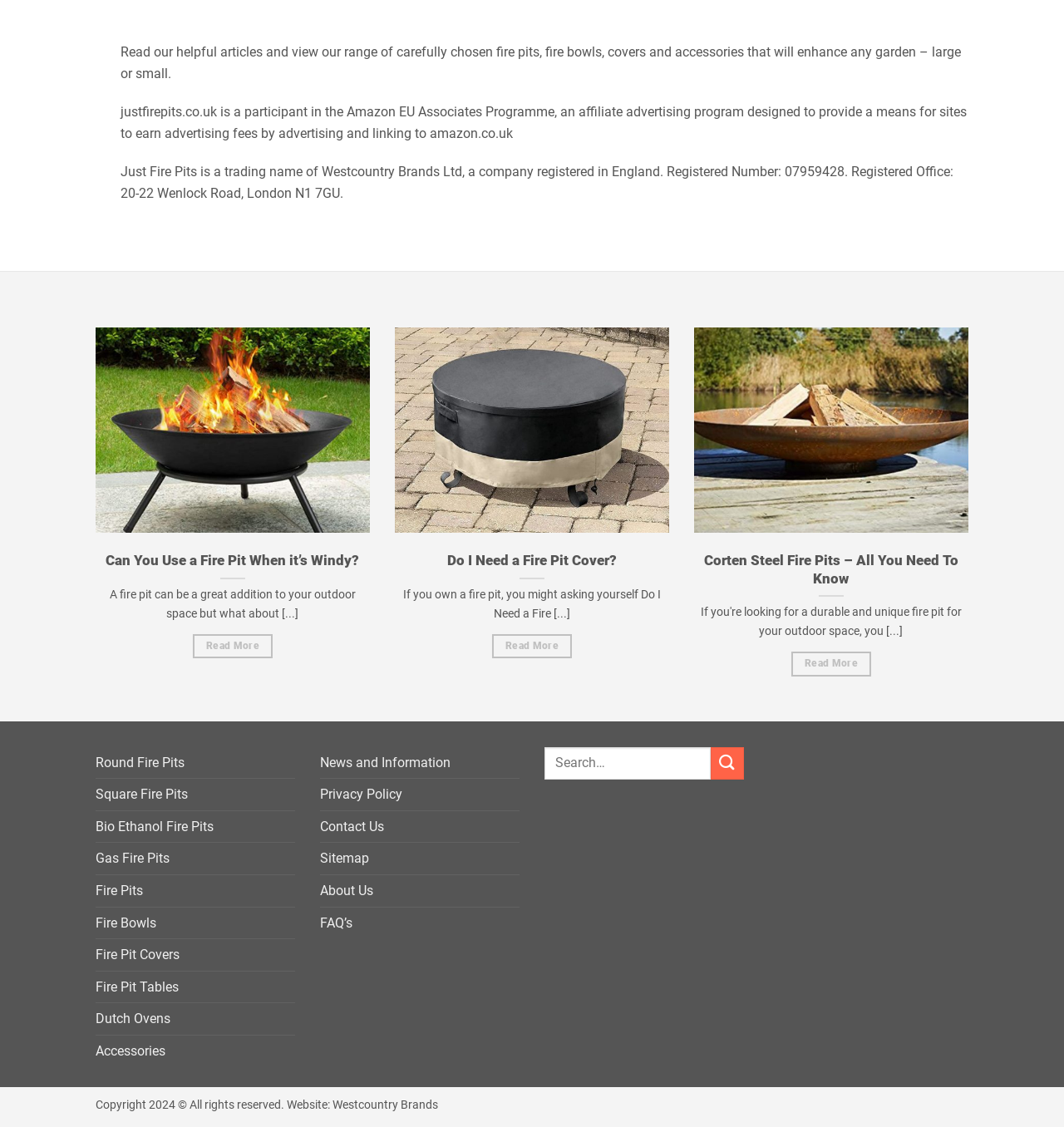Identify the bounding box coordinates for the UI element described as: "About Us".

[0.301, 0.777, 0.351, 0.804]